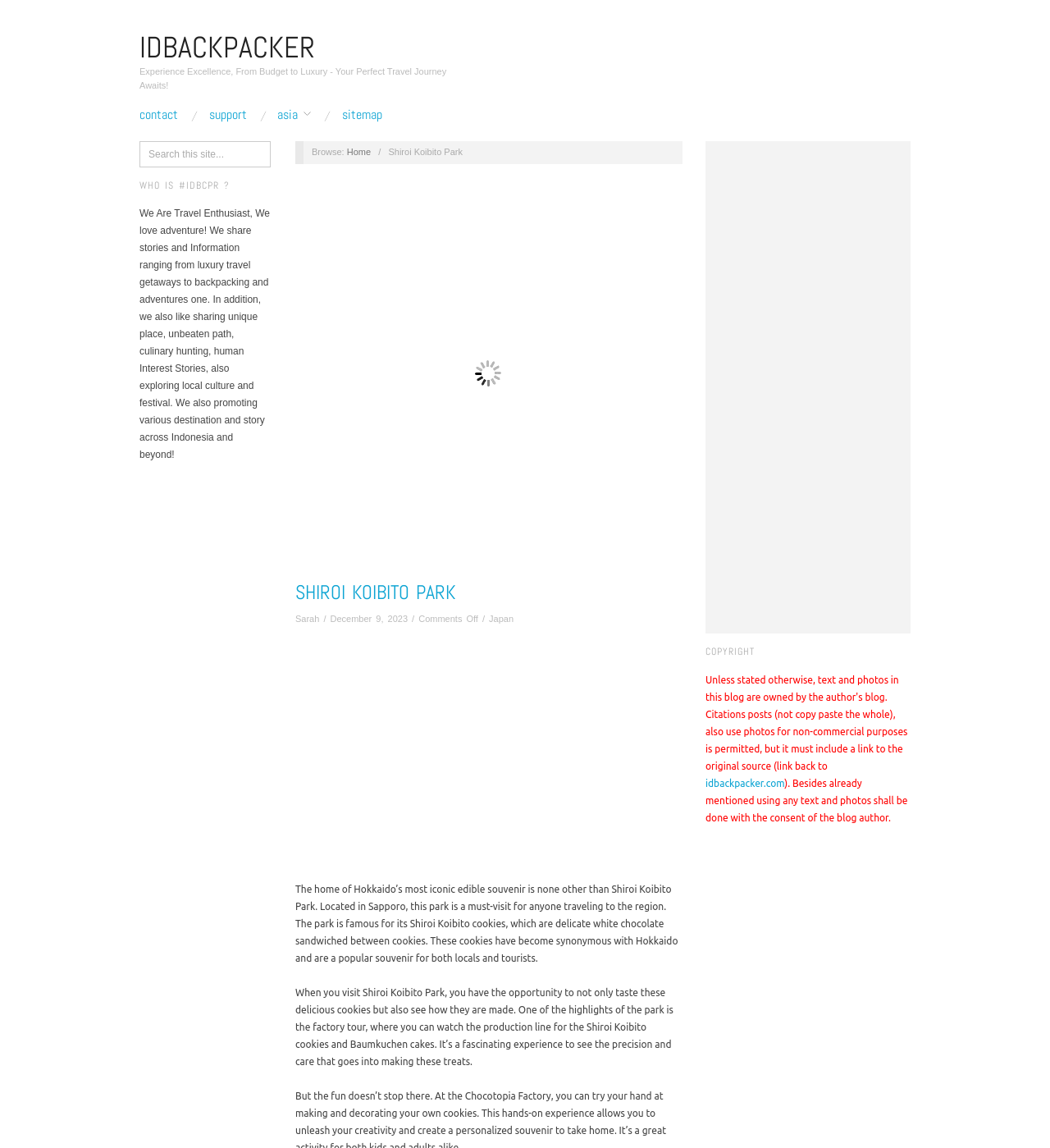Using the given element description, provide the bounding box coordinates (top-left x, top-left y, bottom-right x, bottom-right y) for the corresponding UI element in the screenshot: December 9, 2023

[0.314, 0.535, 0.388, 0.544]